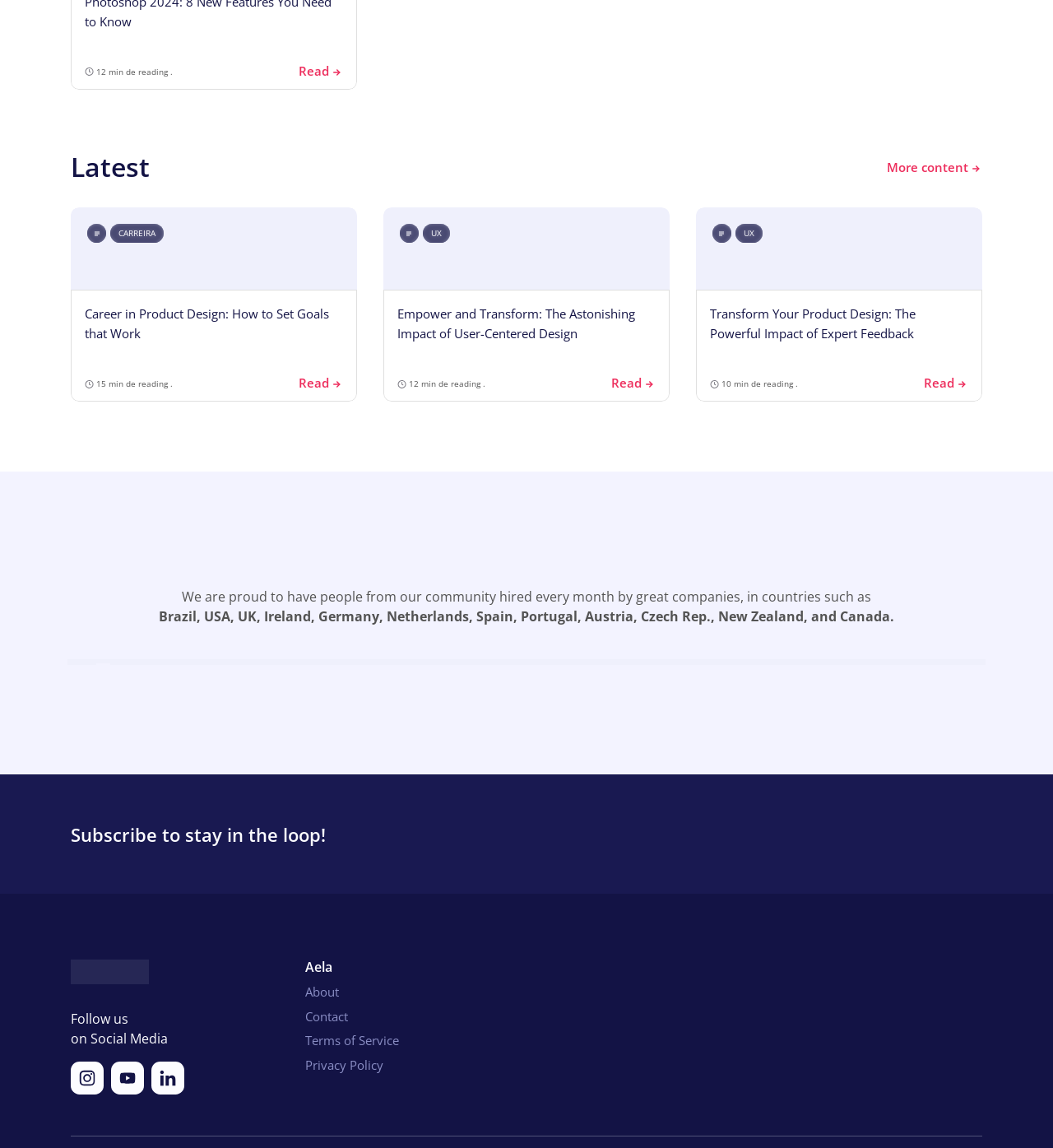Please provide a comprehensive response to the question based on the details in the image: What is the purpose of the images at the bottom of the webpage?

The images at the bottom of the webpage are identified by their description 'Parceiro' which is Portuguese for 'partner', indicating that they represent partner companies.